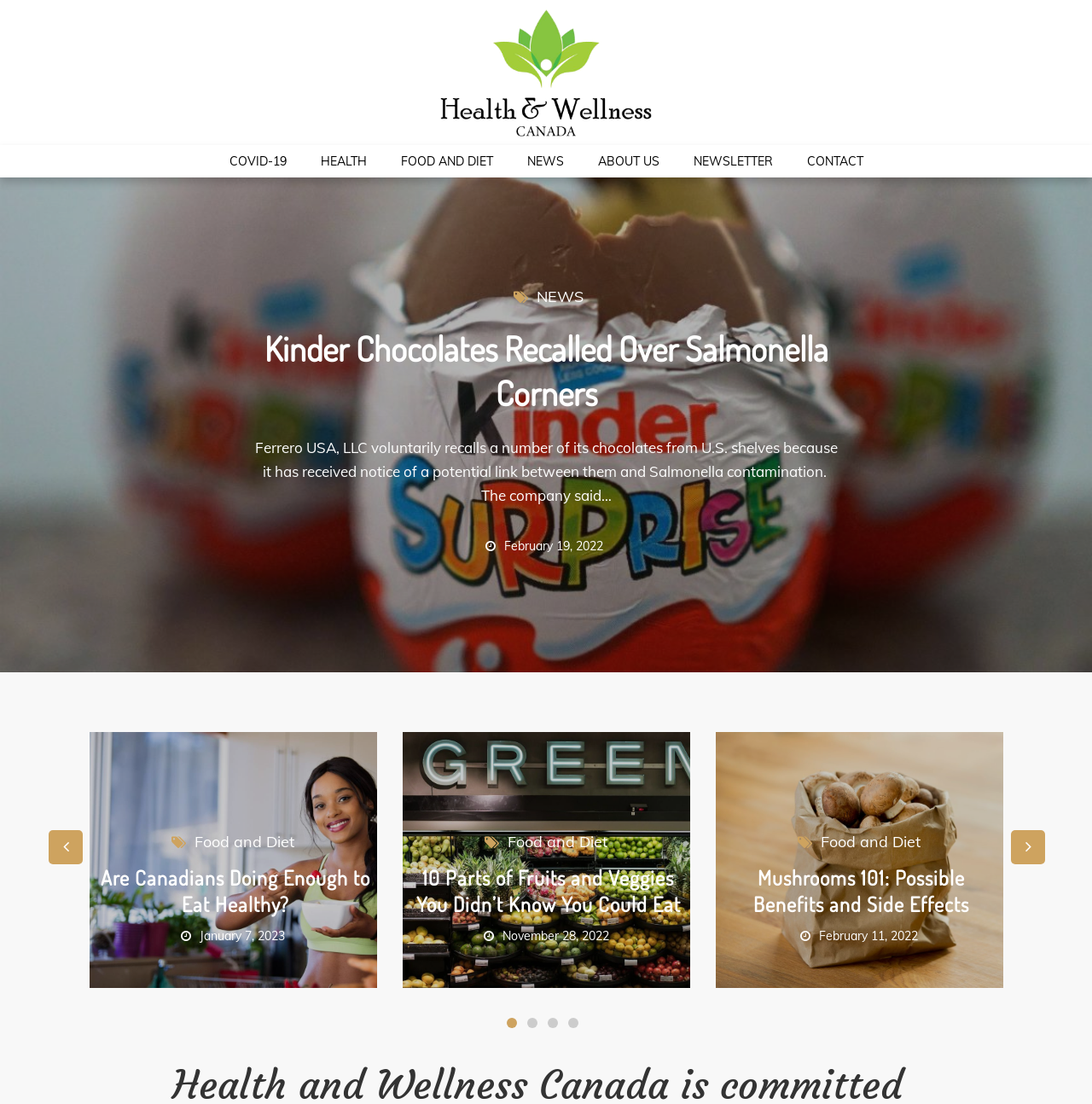What is the purpose of the button 'Next' in the toolbar?
Based on the visual content, answer with a single word or a brief phrase.

To navigate to the next page